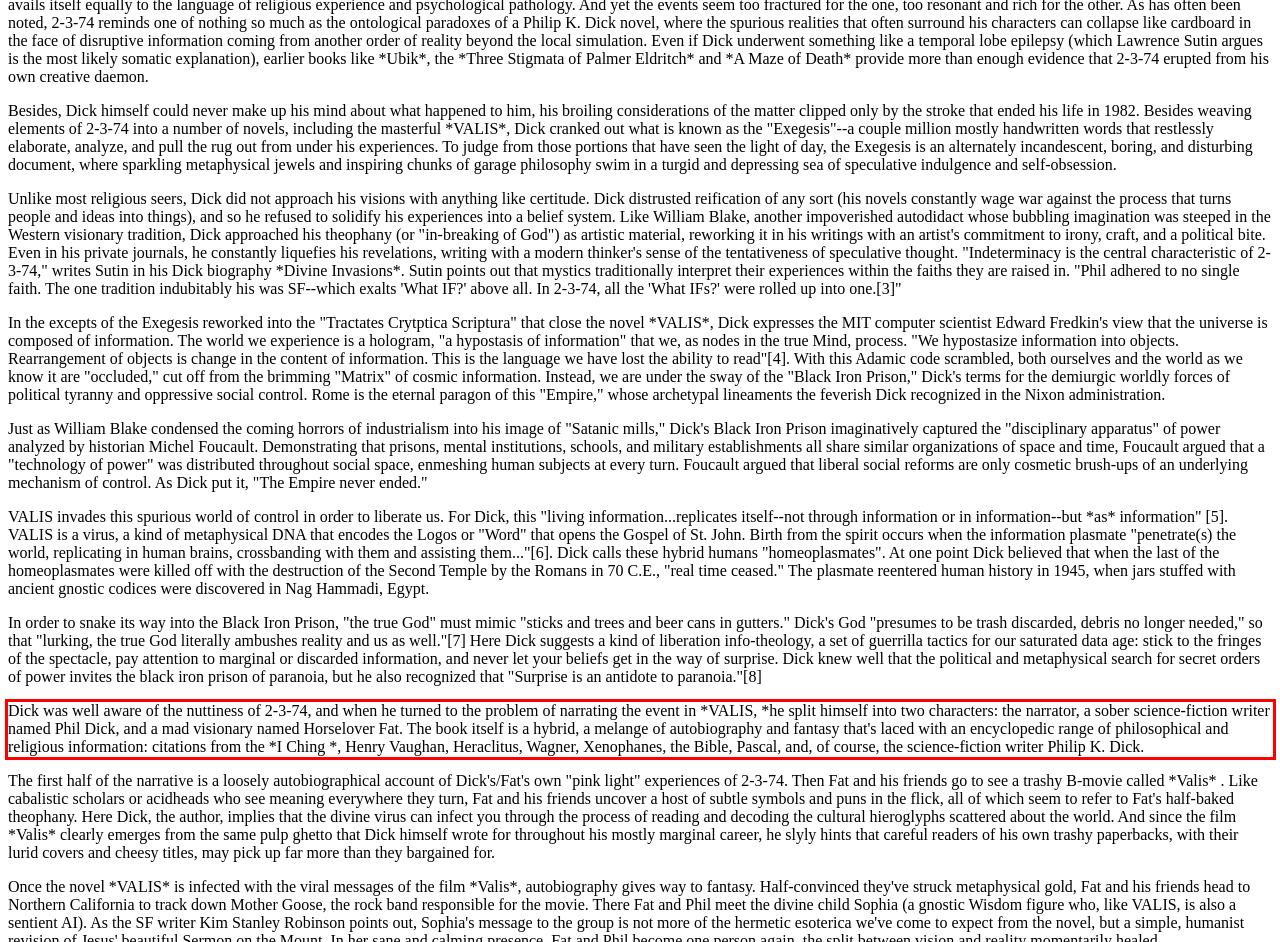You are provided with a webpage screenshot that includes a red rectangle bounding box. Extract the text content from within the bounding box using OCR.

Dick was well aware of the nuttiness of 2-3-74, and when he turned to the problem of narrating the event in *VALIS, *he split himself into two characters: the narrator, a sober science-fiction writer named Phil Dick, and a mad visionary named Horselover Fat. The book itself is a hybrid, a melange of autobiography and fantasy that's laced with an encyclopedic range of philosophical and religious information: citations from the *I Ching *, Henry Vaughan, Heraclitus, Wagner, Xenophanes, the Bible, Pascal, and, of course, the science-fiction writer Philip K. Dick.